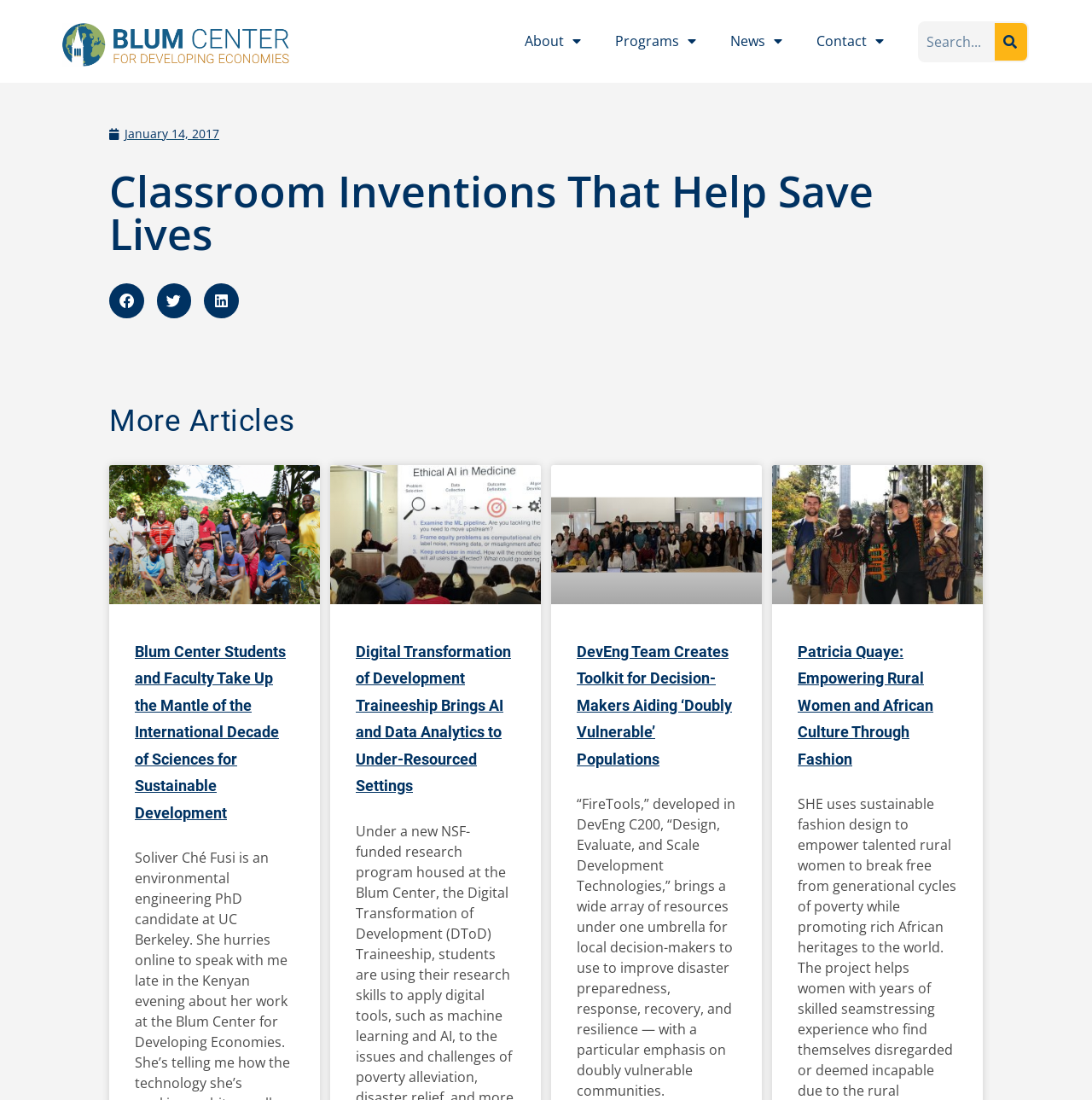What is the topic of the articles?
Based on the image, provide your answer in one word or phrase.

Development and sustainability